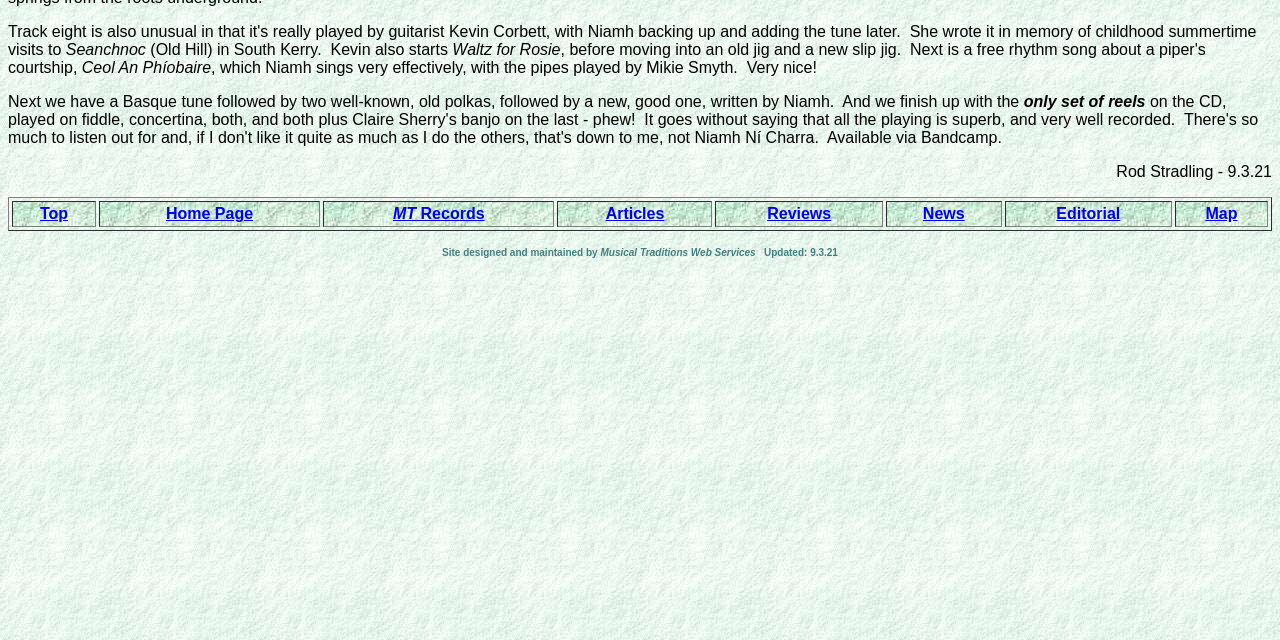Bounding box coordinates should be in the format (top-left x, top-left y, bottom-right x, bottom-right y) and all values should be floating point numbers between 0 and 1. Determine the bounding box coordinate for the UI element described as: Home Page

[0.13, 0.32, 0.198, 0.346]